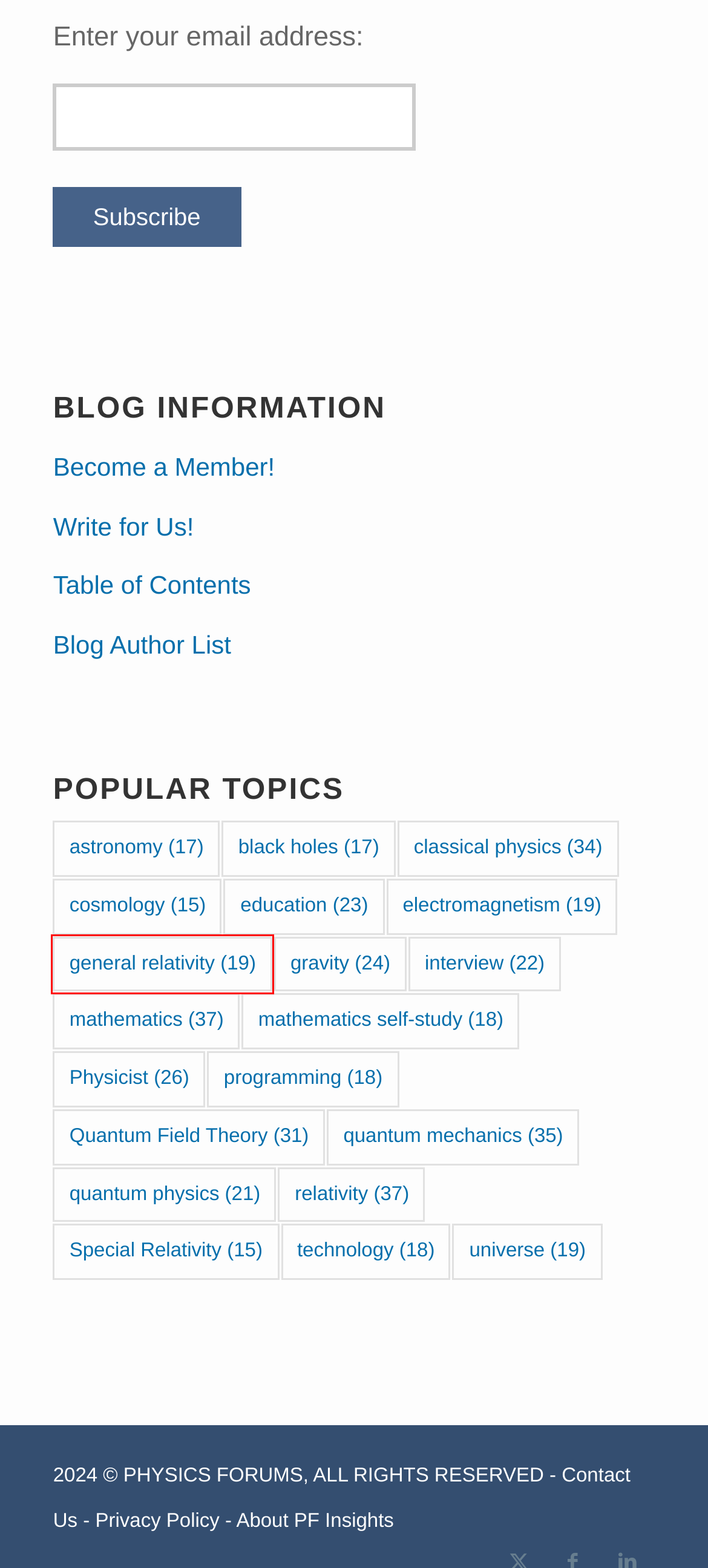Look at the screenshot of a webpage, where a red bounding box highlights an element. Select the best description that matches the new webpage after clicking the highlighted element. Here are the candidates:
A. About Physics Forums Insights | Expert Math and Science Blog
B. Articles on universe | Physics Forums Insights
C. Articles on quantum mechanics | Physics Forums Insights
D. Articles on programming | Physics Forums Insights
E. Articles on Special Relativity | Physics Forums Insights
F. Articles on general relativity | Physics Forums Insights
G. Articles on astronomy | Physics Forums Insights
H. Articles on quantum physics | Physics Forums Insights

F